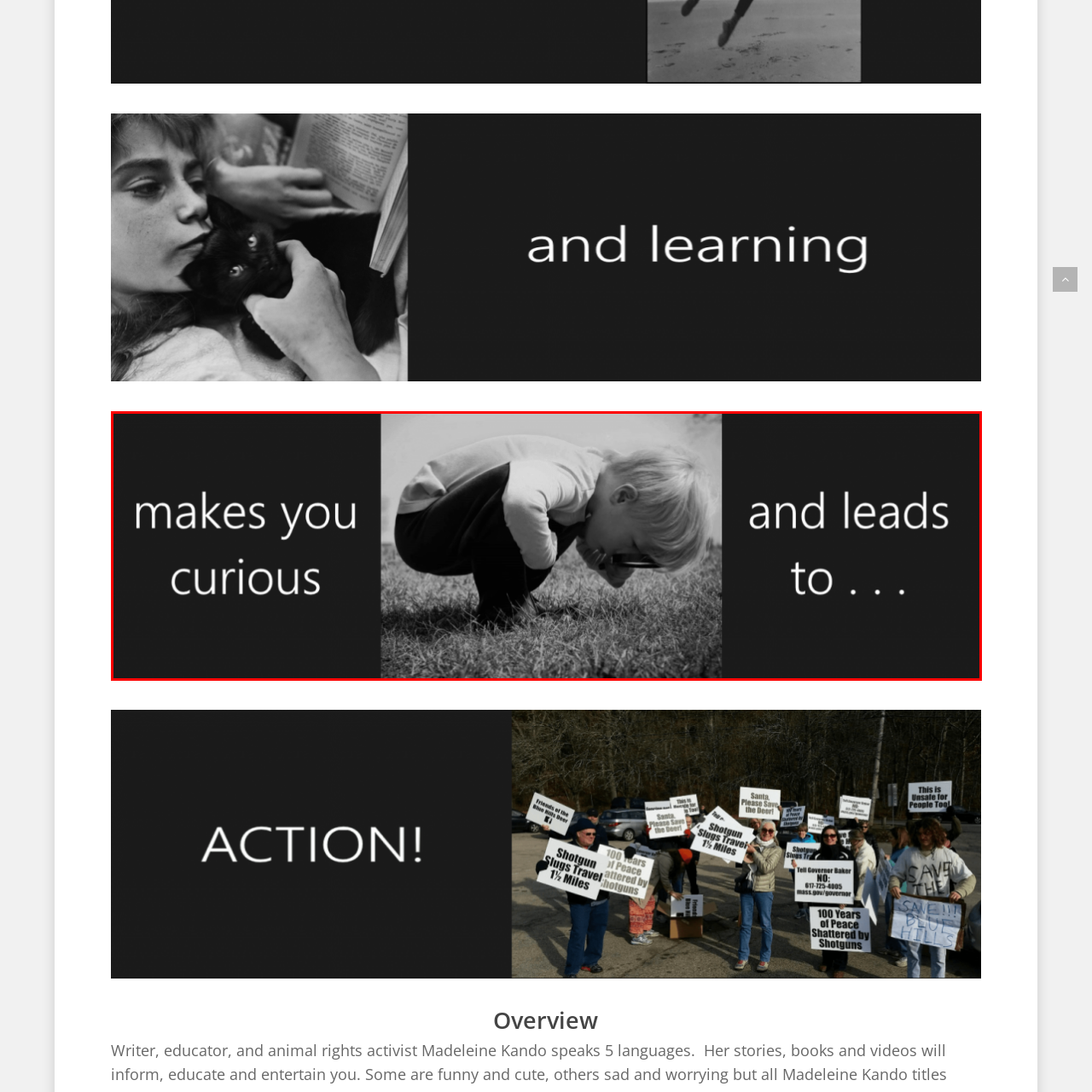What is the theme of the image?
Observe the image inside the red-bordered box and offer a detailed answer based on the visual details you find.

The caption highlights the theme of the image as exploration and discovery, which is conveyed through the child's curious expression and the juxtaposition of the two text phrases, 'makes you curious' and 'and leads to...'. This theme is meant to evoke a sense of wonder and inquiry in the viewer.